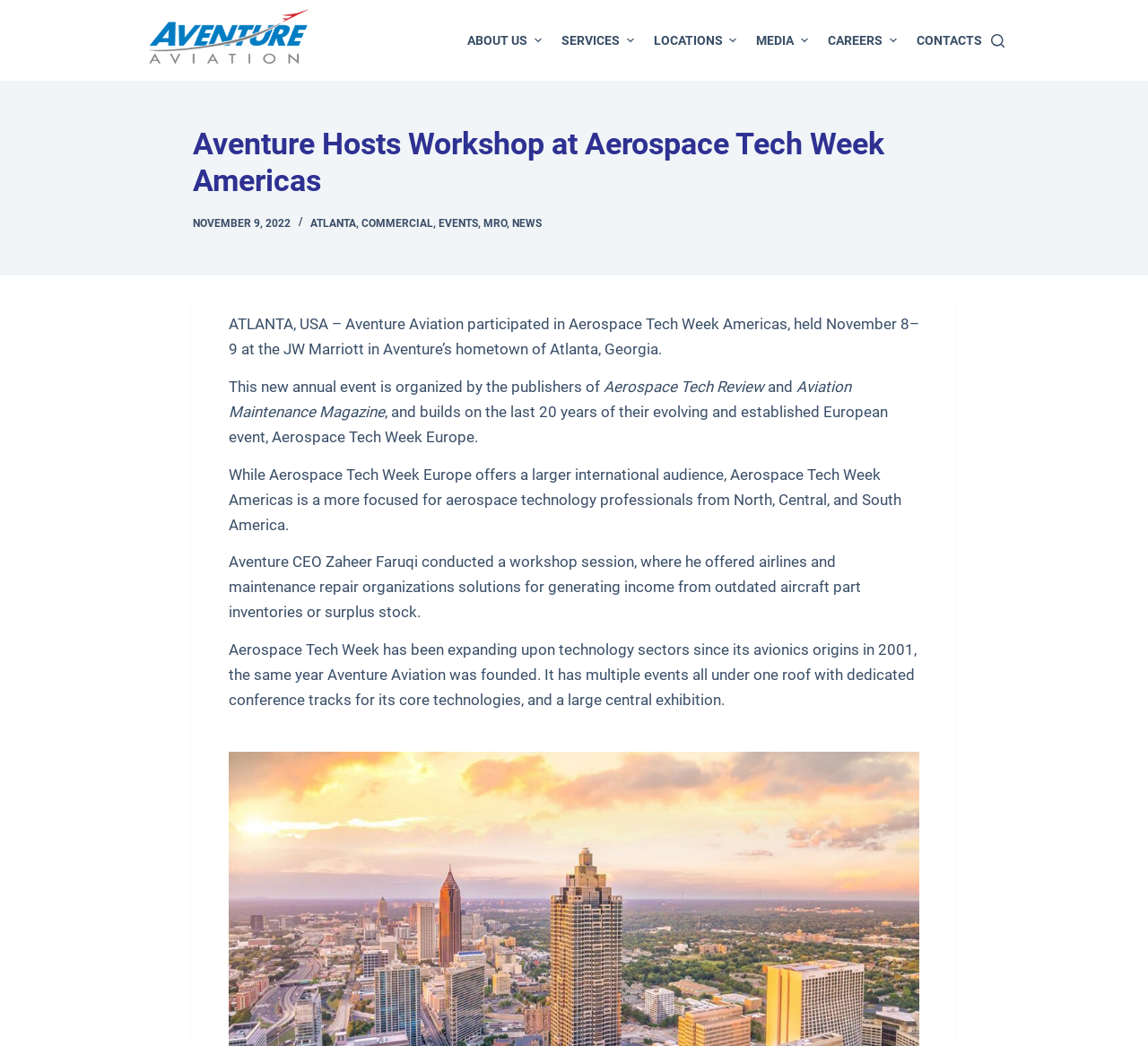Identify and provide the main heading of the webpage.

Aventure Hosts Workshop at Aerospace Tech Week Americas